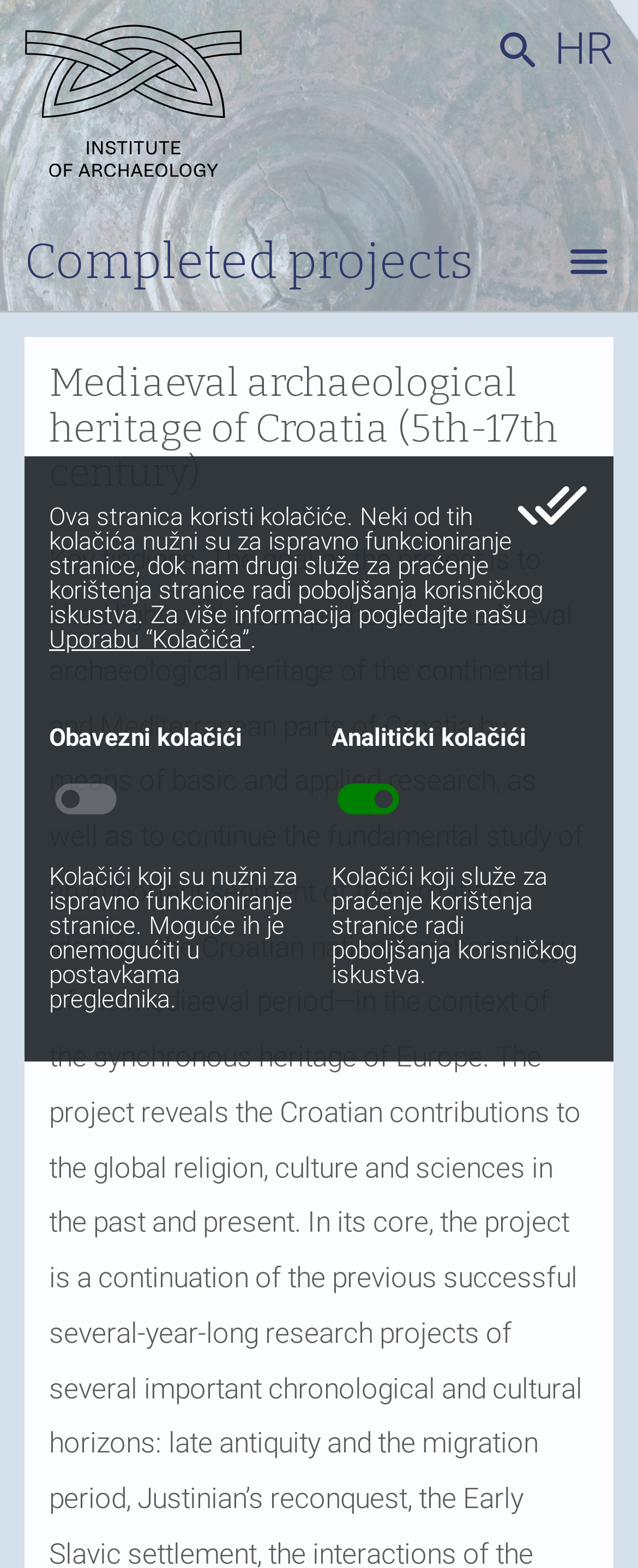Give a one-word or short-phrase answer to the following question: 
What is the purpose of analytical cookies?

Tracking user experience